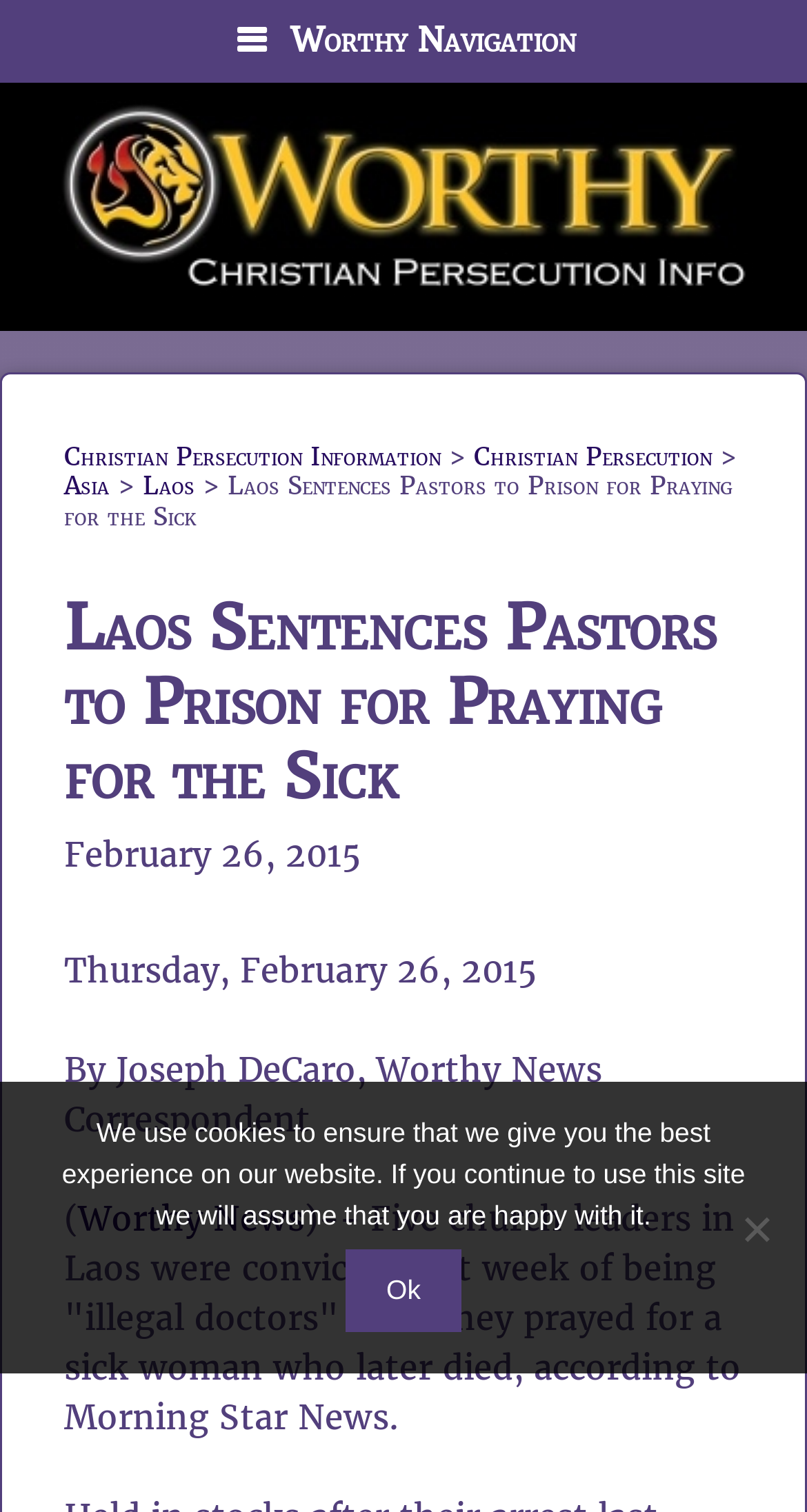What is the date when the article was published?
Based on the visual details in the image, please answer the question thoroughly.

I found the answer by looking at the time stamp at the top of the article, which shows the date and time when the article was published.